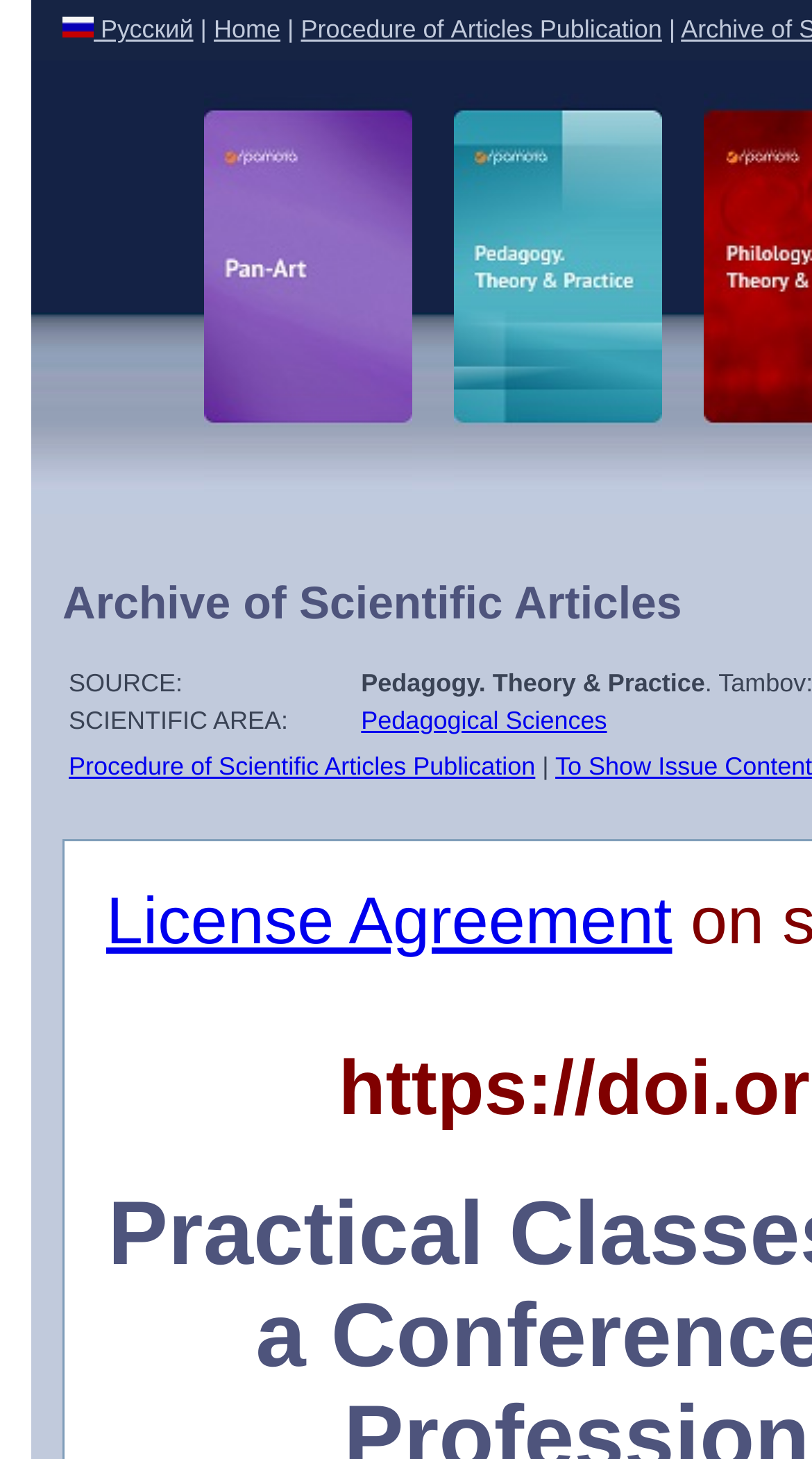Find the bounding box coordinates for the element that must be clicked to complete the instruction: "View procedure of articles publication". The coordinates should be four float numbers between 0 and 1, indicated as [left, top, right, bottom].

[0.371, 0.01, 0.815, 0.03]